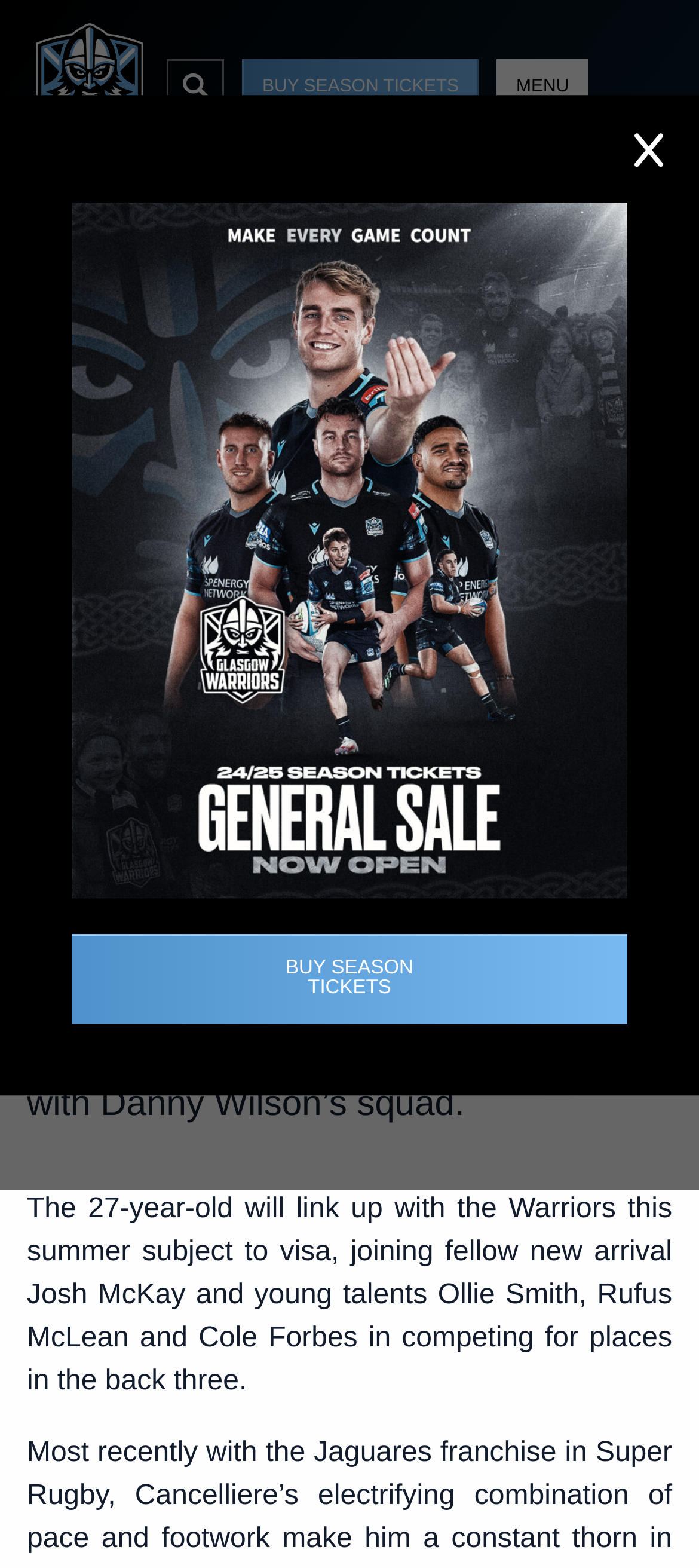Please find the bounding box for the following UI element description. Provide the coordinates in (top-left x, top-left y, bottom-right x, bottom-right y) format, with values between 0 and 1: title="Japanese"

None